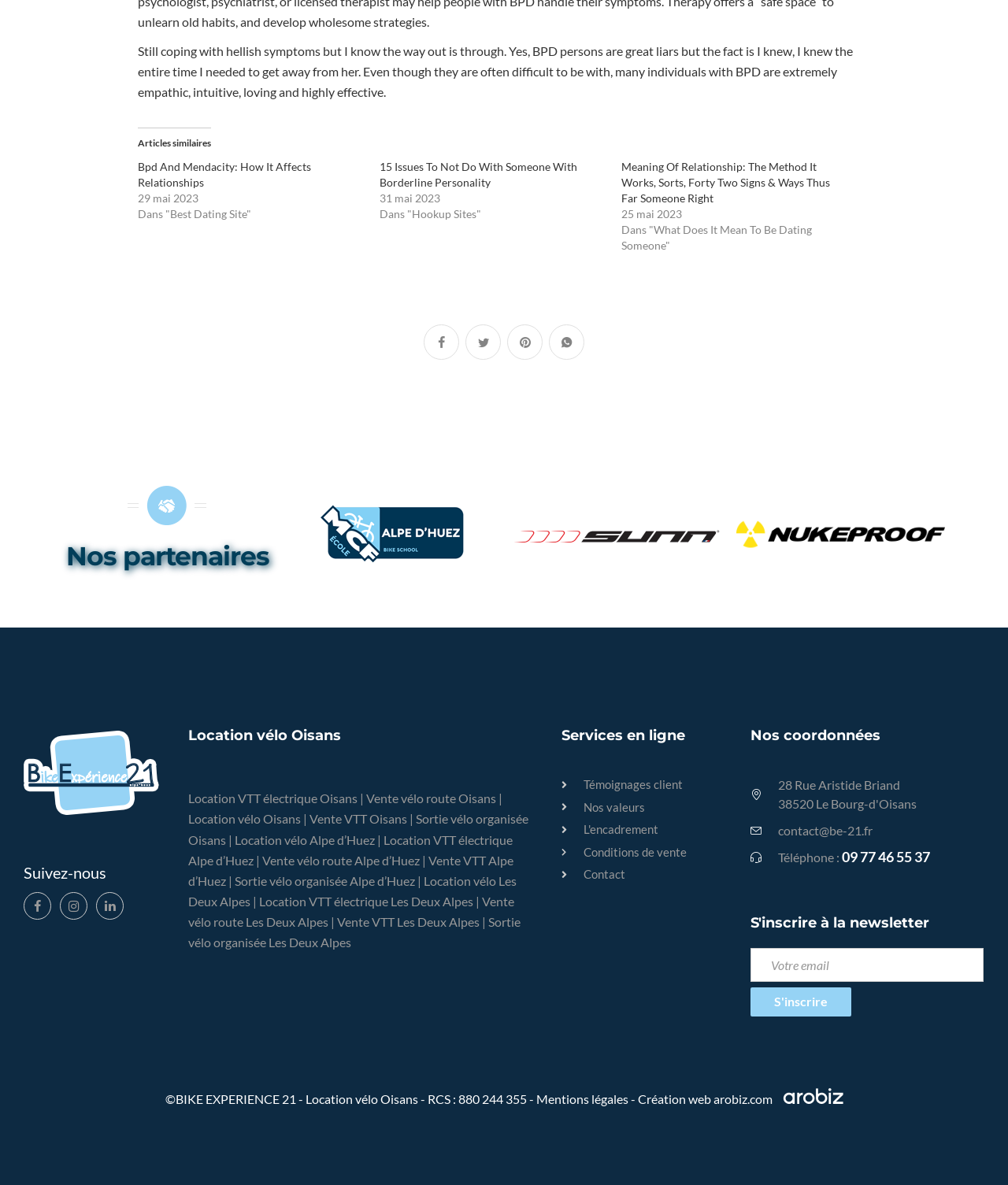Please specify the bounding box coordinates of the area that should be clicked to accomplish the following instruction: "Click on the 'Contact' link". The coordinates should consist of four float numbers between 0 and 1, i.e., [left, top, right, bottom].

[0.557, 0.73, 0.721, 0.745]